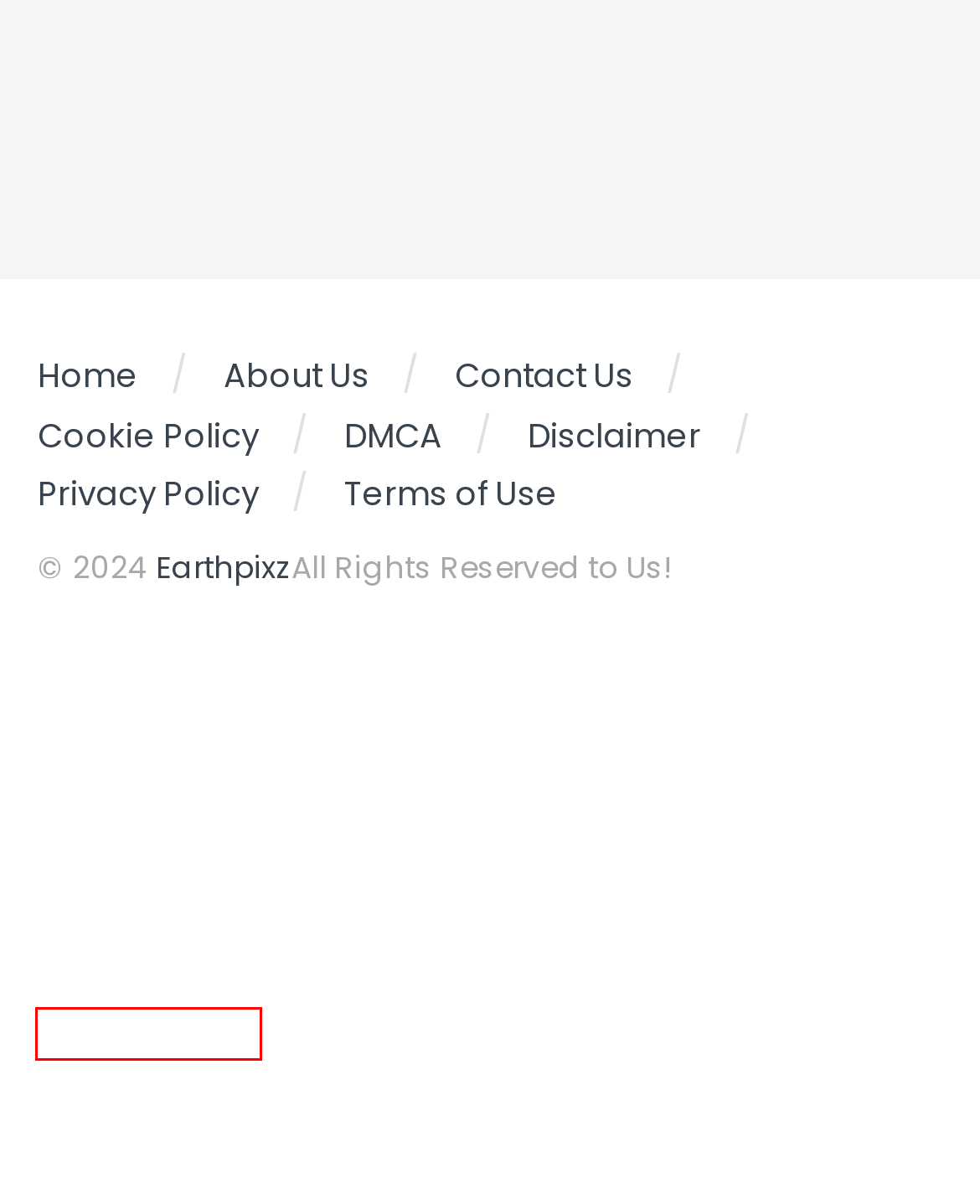Observe the provided screenshot of a webpage with a red bounding box around a specific UI element. Choose the webpage description that best fits the new webpage after you click on the highlighted element. These are your options:
A. About Us - Earth Pixz
B. Terms of Use - Earth Pixz
C. Disclaimer - Earth Pixz
D. Cheap Travel: How To Afford The World's Best Bucket List Trips - Earth Pixz
E. Privacy Policy - Earth Pixz
F. Digital Millennium Copyright Act Notice - Earth Pixz
G. Cookie Policy - Earth Pixz
H. Contact Us - Earth Pixz

E